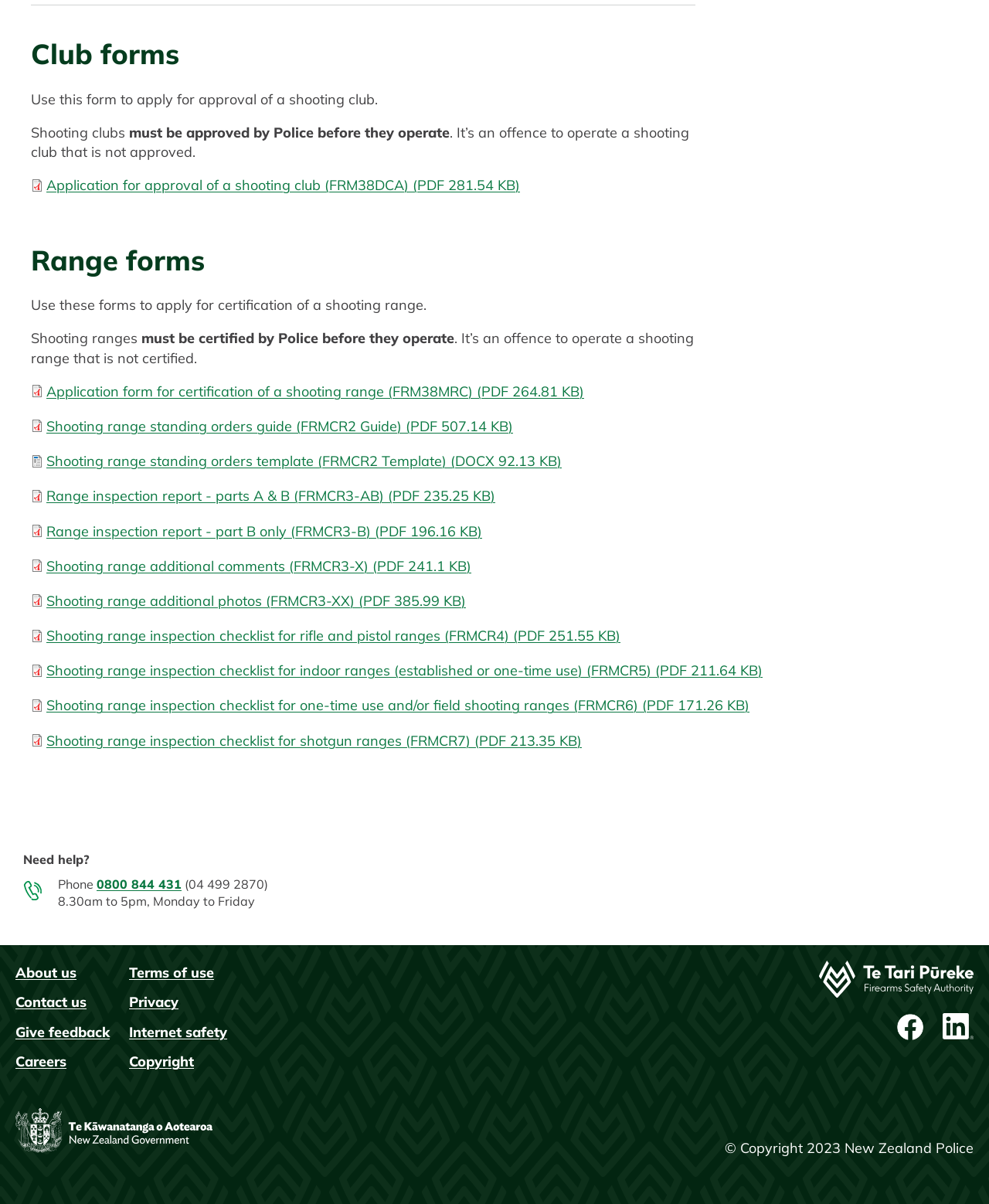Identify the bounding box coordinates of the element to click to follow this instruction: 'Click the 'Home' link'. Ensure the coordinates are four float values between 0 and 1, provided as [left, top, right, bottom].

[0.828, 0.798, 0.984, 0.828]